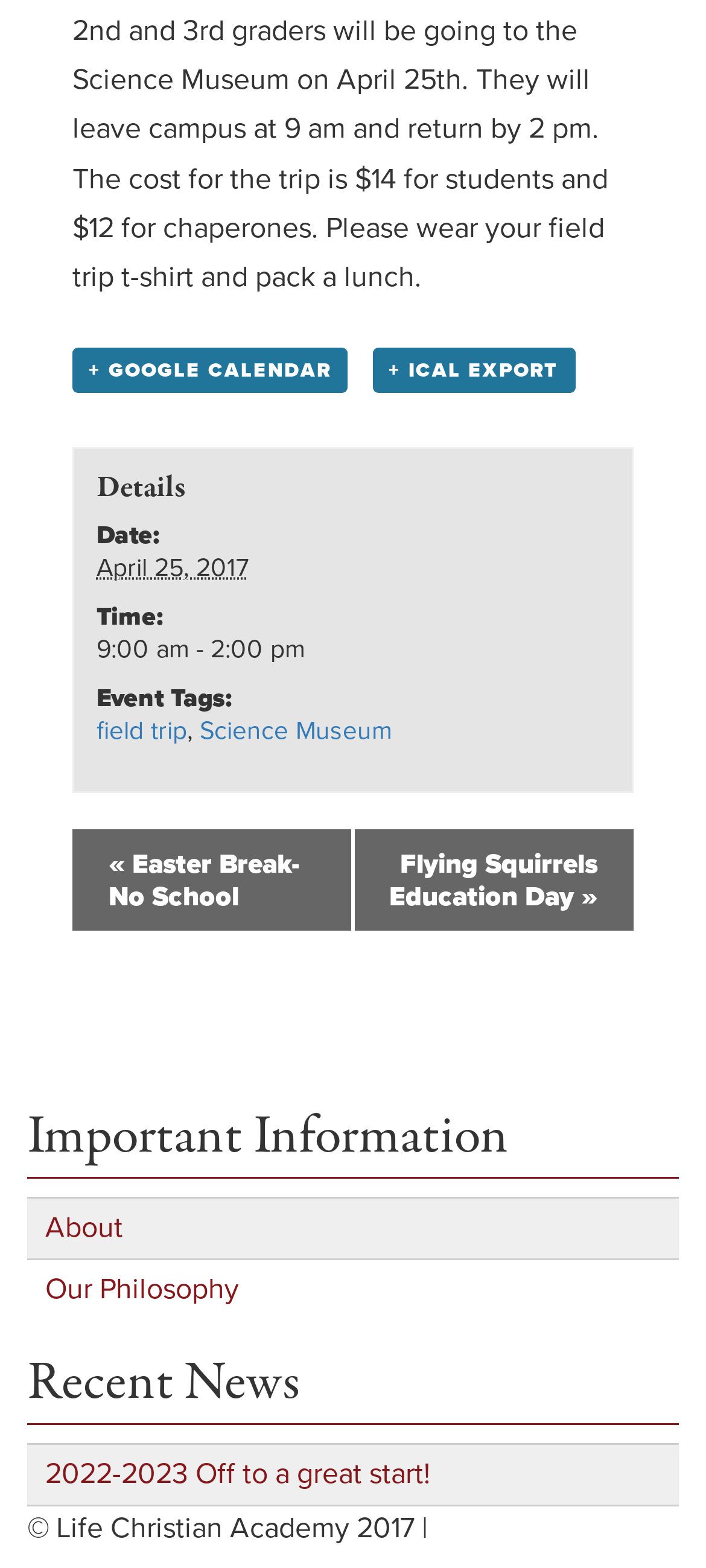Give the bounding box coordinates for the element described by: "About".

[0.038, 0.764, 0.962, 0.802]